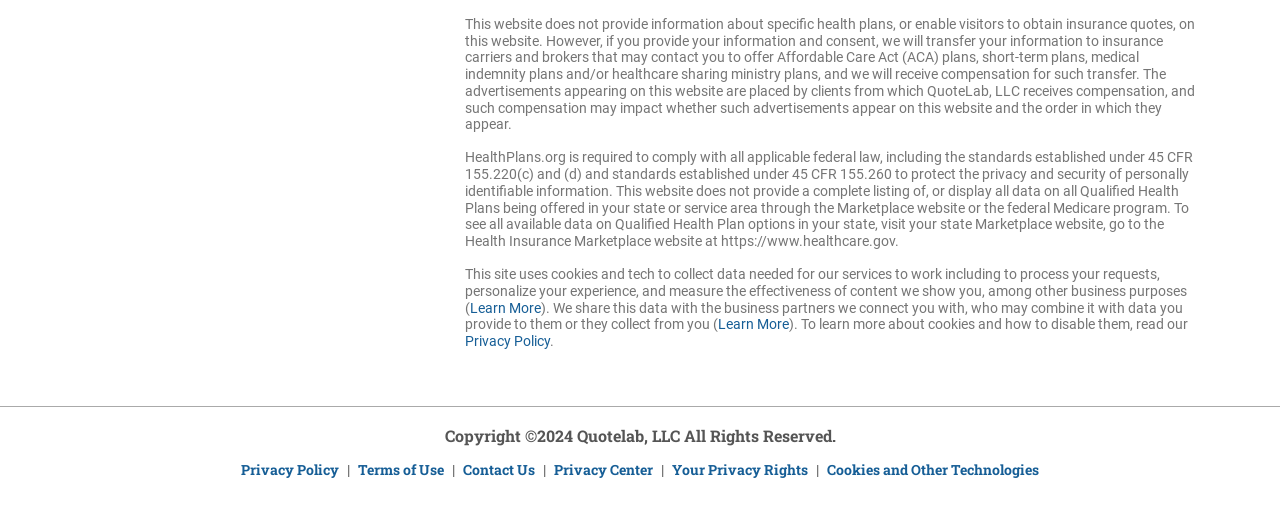Please find the bounding box coordinates of the element that you should click to achieve the following instruction: "Learn more about cookies and other technologies". The coordinates should be presented as four float numbers between 0 and 1: [left, top, right, bottom].

[0.646, 0.892, 0.812, 0.929]